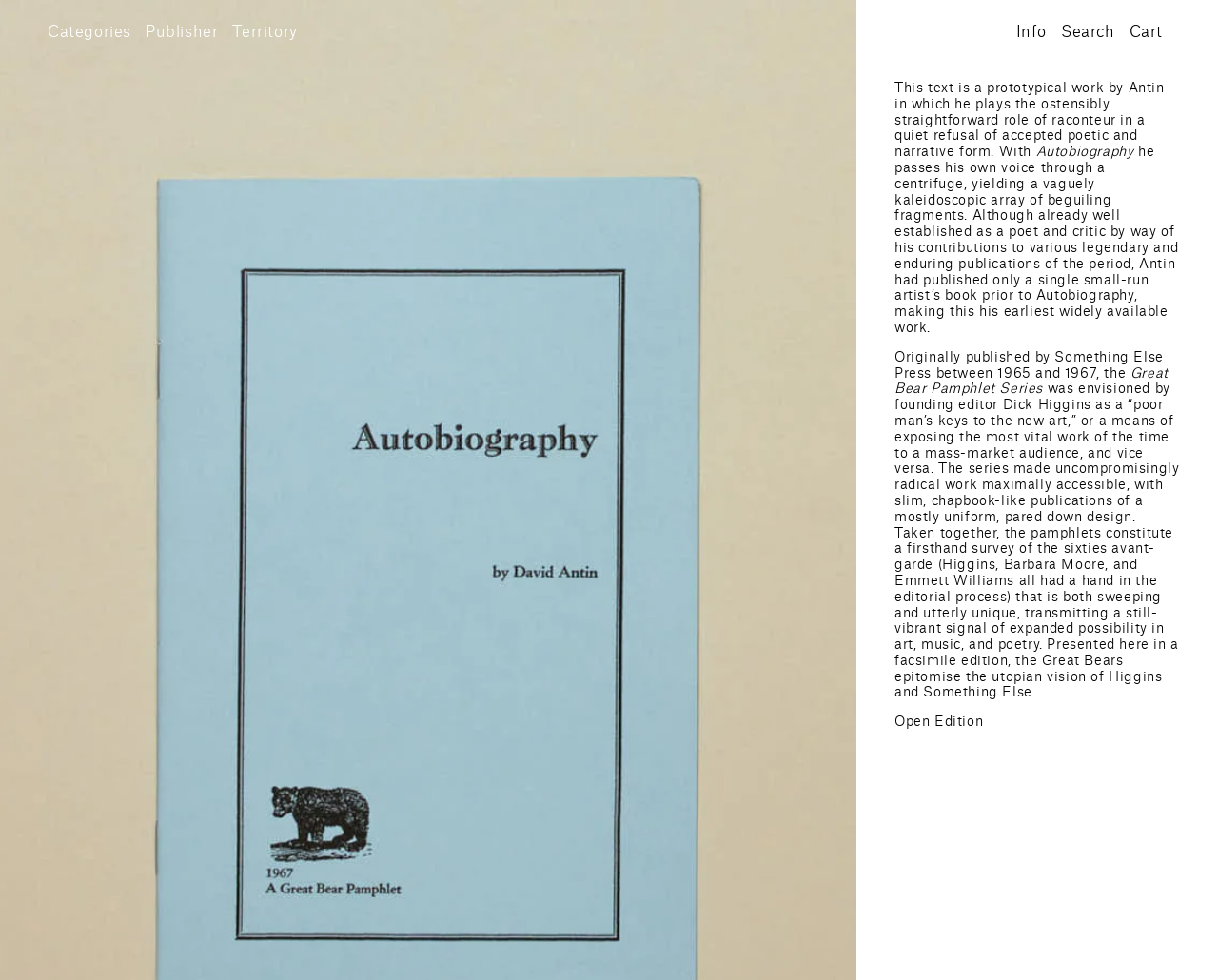Please specify the bounding box coordinates of the clickable region necessary for completing the following instruction: "Click on the link 'FUKT'". The coordinates must consist of four float numbers between 0 and 1, i.e., [left, top, right, bottom].

[0.135, 0.593, 0.163, 0.605]